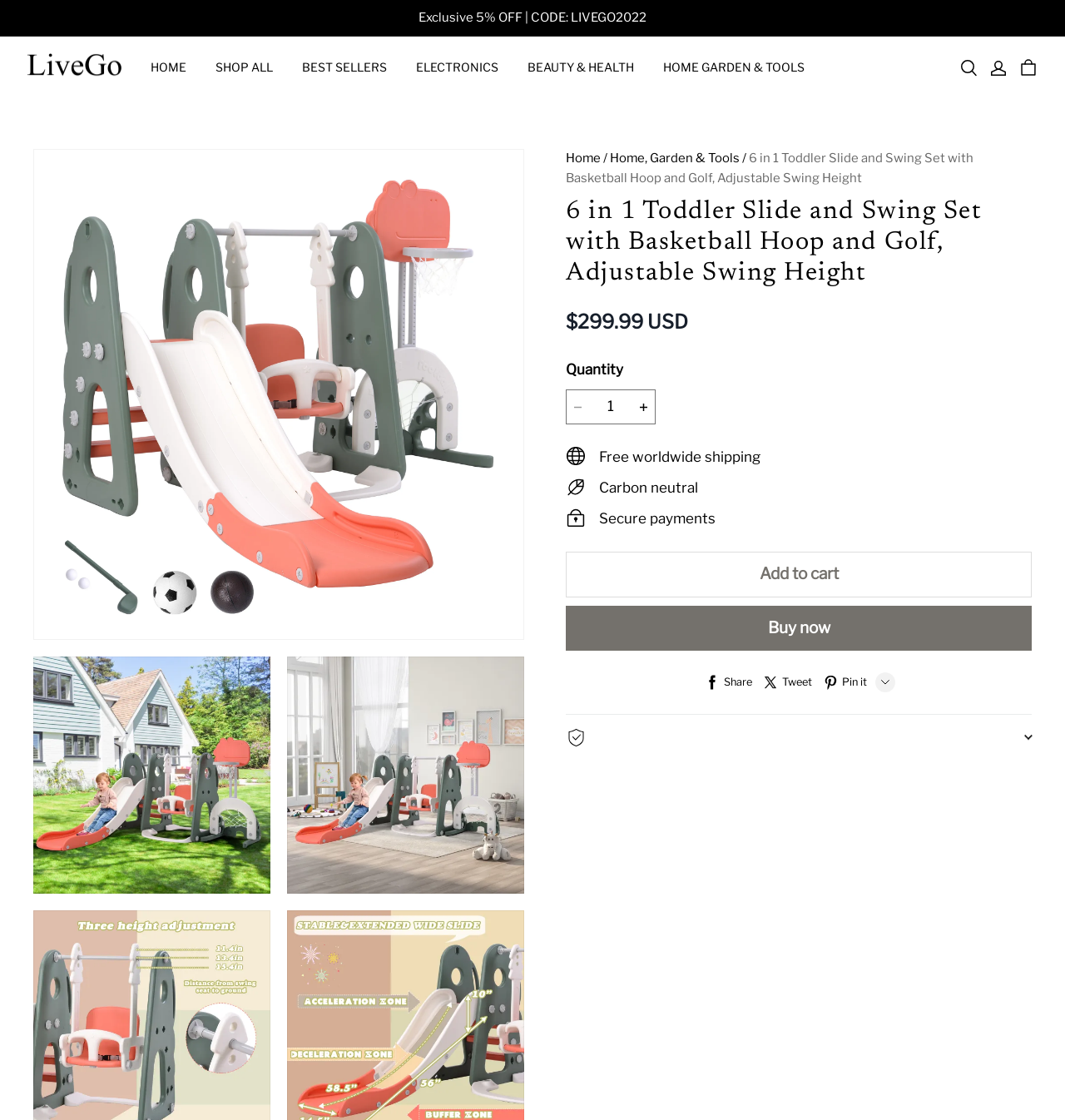Please determine the heading text of this webpage.

6 in 1 Toddler Slide and Swing Set with Basketball Hoop and Golf, Adjustable Swing Height